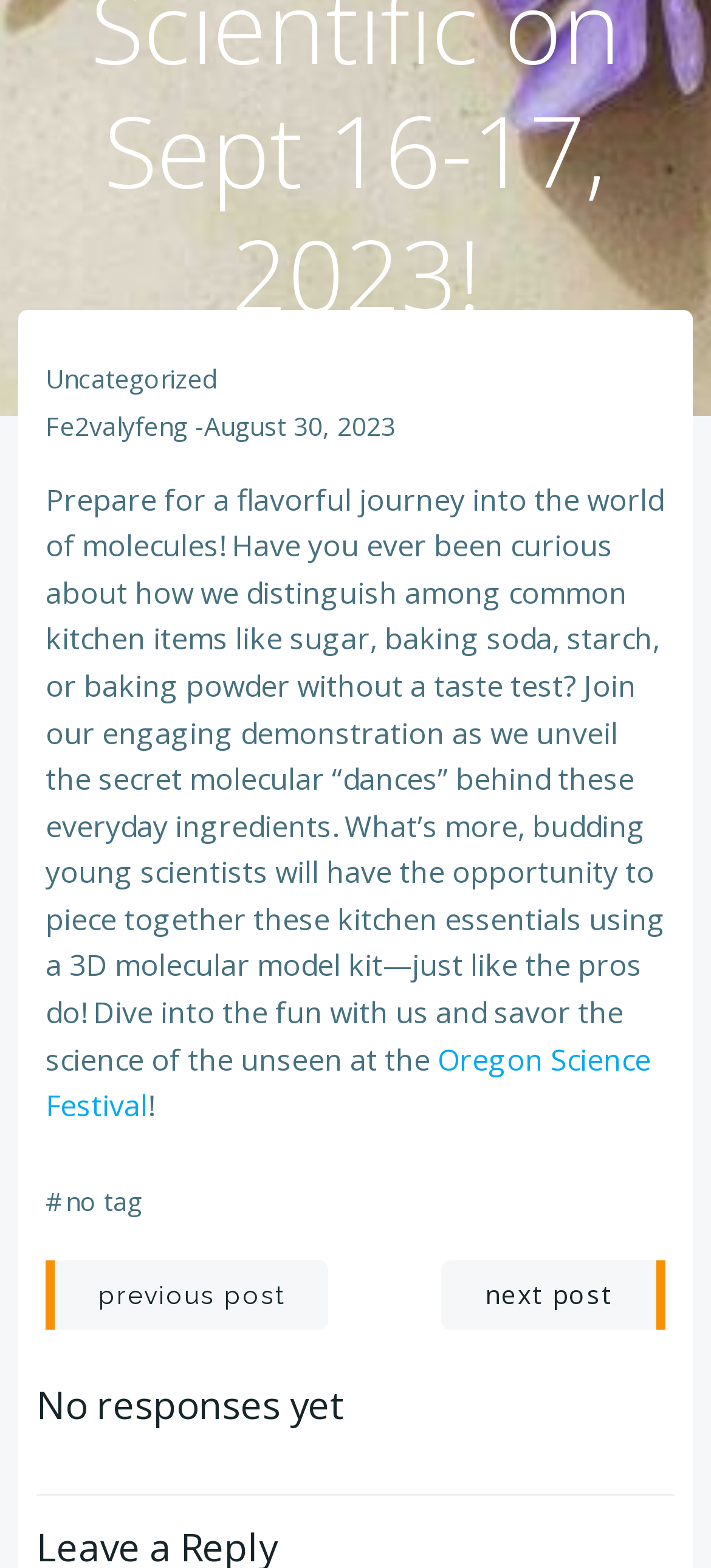Bounding box coordinates are specified in the format (top-left x, top-left y, bottom-right x, bottom-right y). All values are floating point numbers bounded between 0 and 1. Please provide the bounding box coordinate of the region this sentence describes: fe2valyfeng

[0.064, 0.26, 0.264, 0.283]